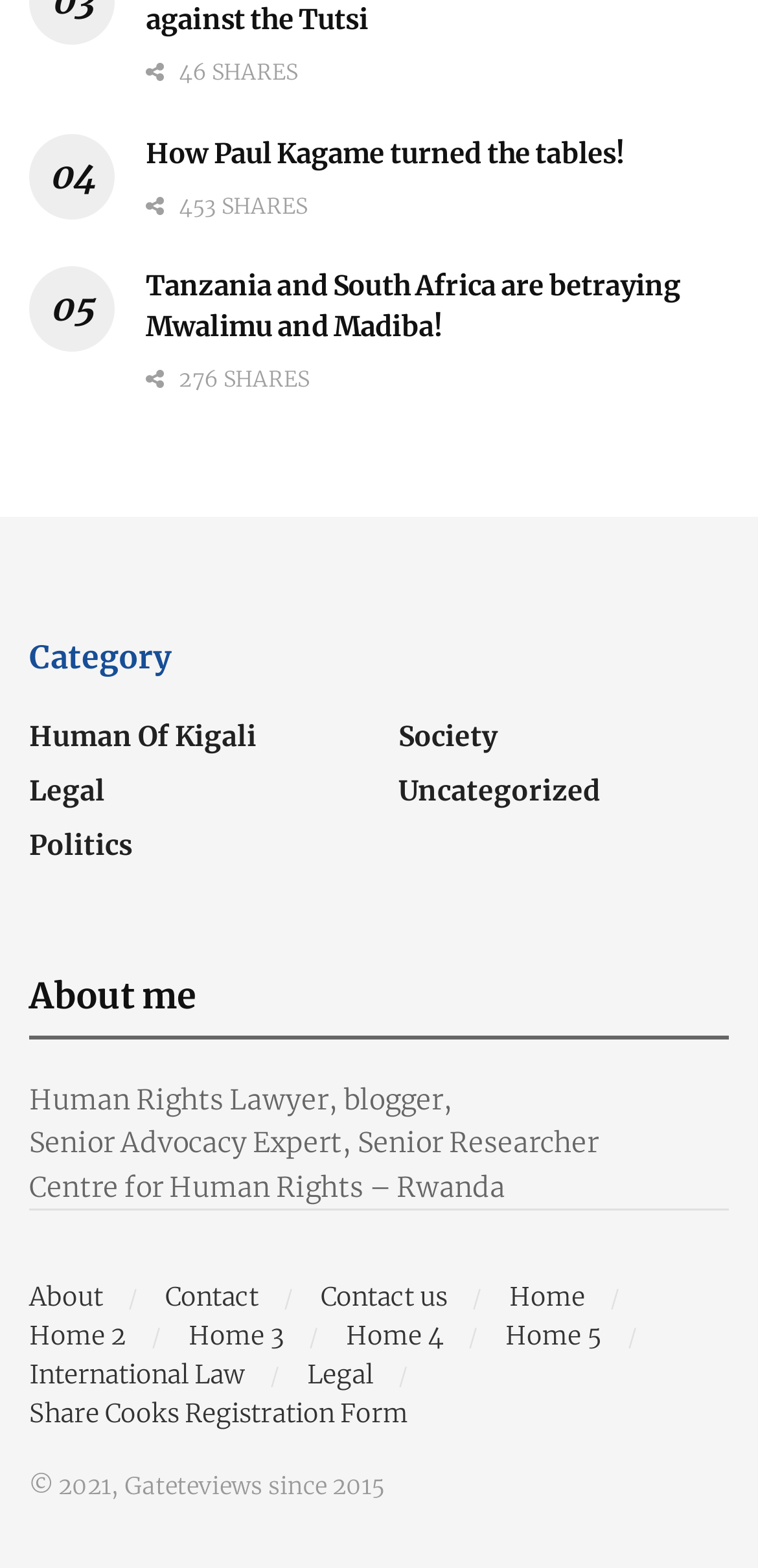Can you determine the bounding box coordinates of the area that needs to be clicked to fulfill the following instruction: "View the latest tweets"?

None